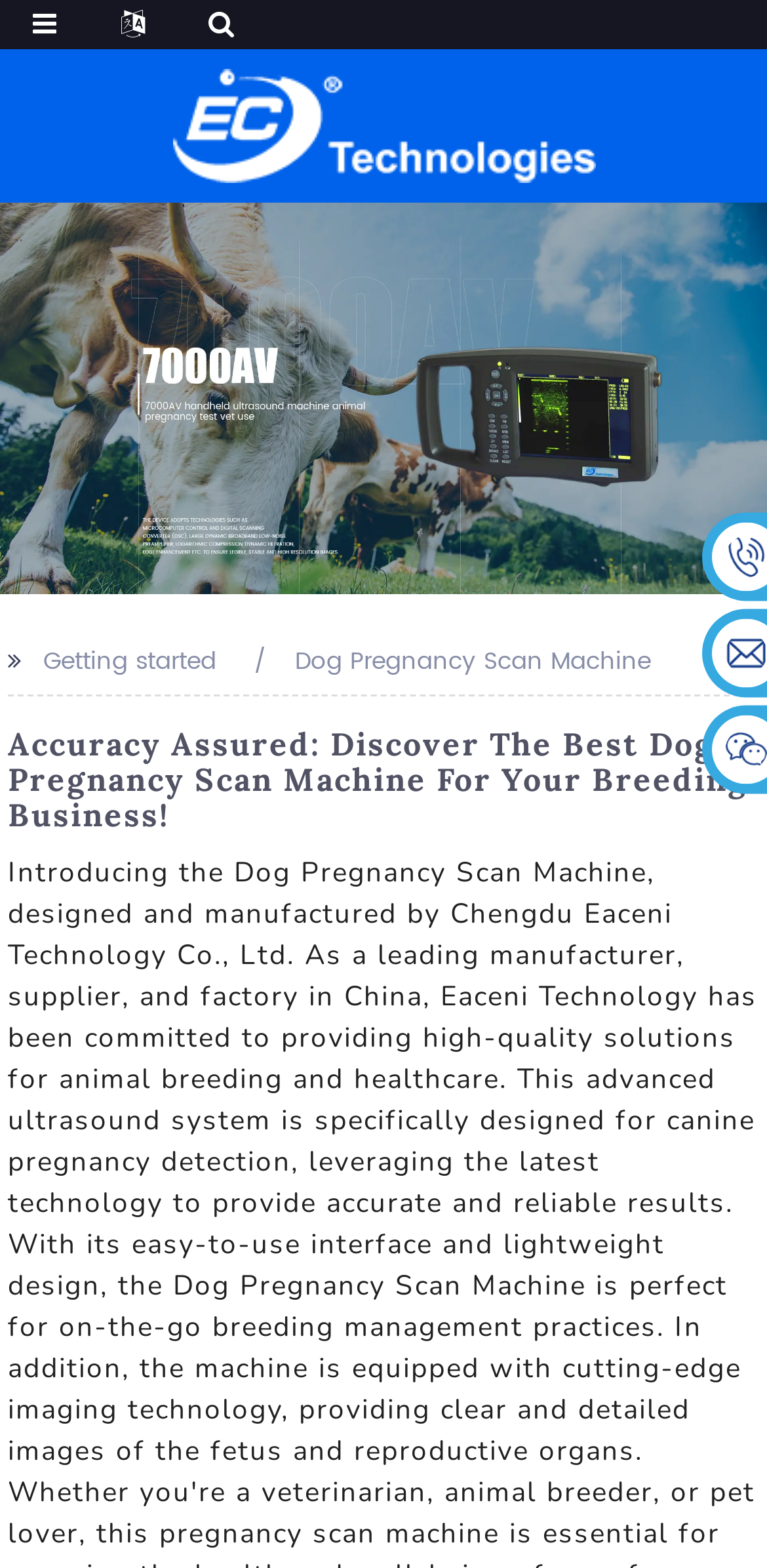What is the product shown in the banner?
Based on the visual details in the image, please answer the question thoroughly.

The banner image has a label 'banner-product-7000AV', which suggests that the product shown in the banner is the 7000AV model of the dog pregnancy scan machine.